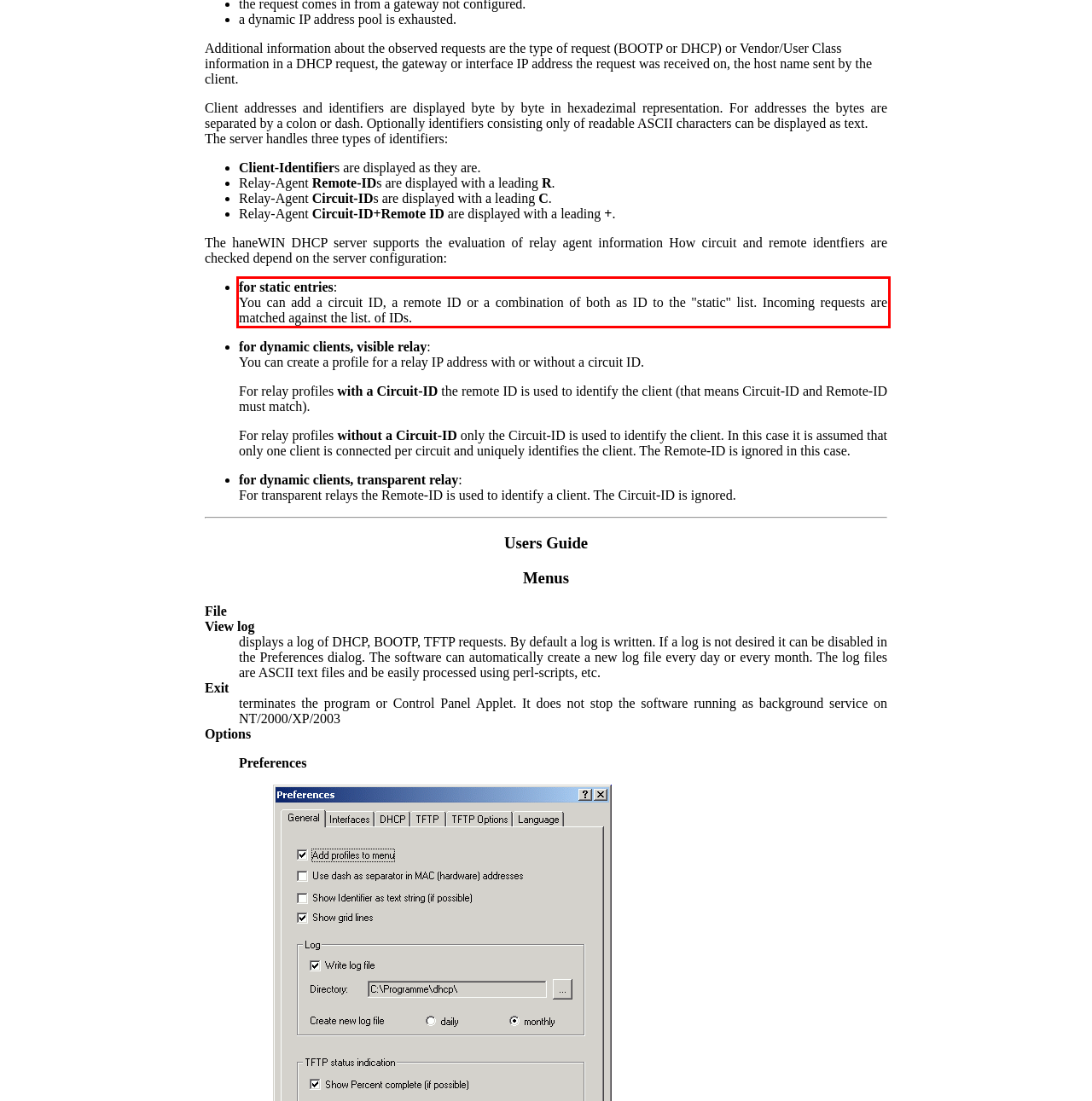Given a screenshot of a webpage with a red bounding box, extract the text content from the UI element inside the red bounding box.

for static entries: You can add a circuit ID, a remote ID or a combination of both as ID to the "static" list. Incoming requests are matched against the list. of IDs.